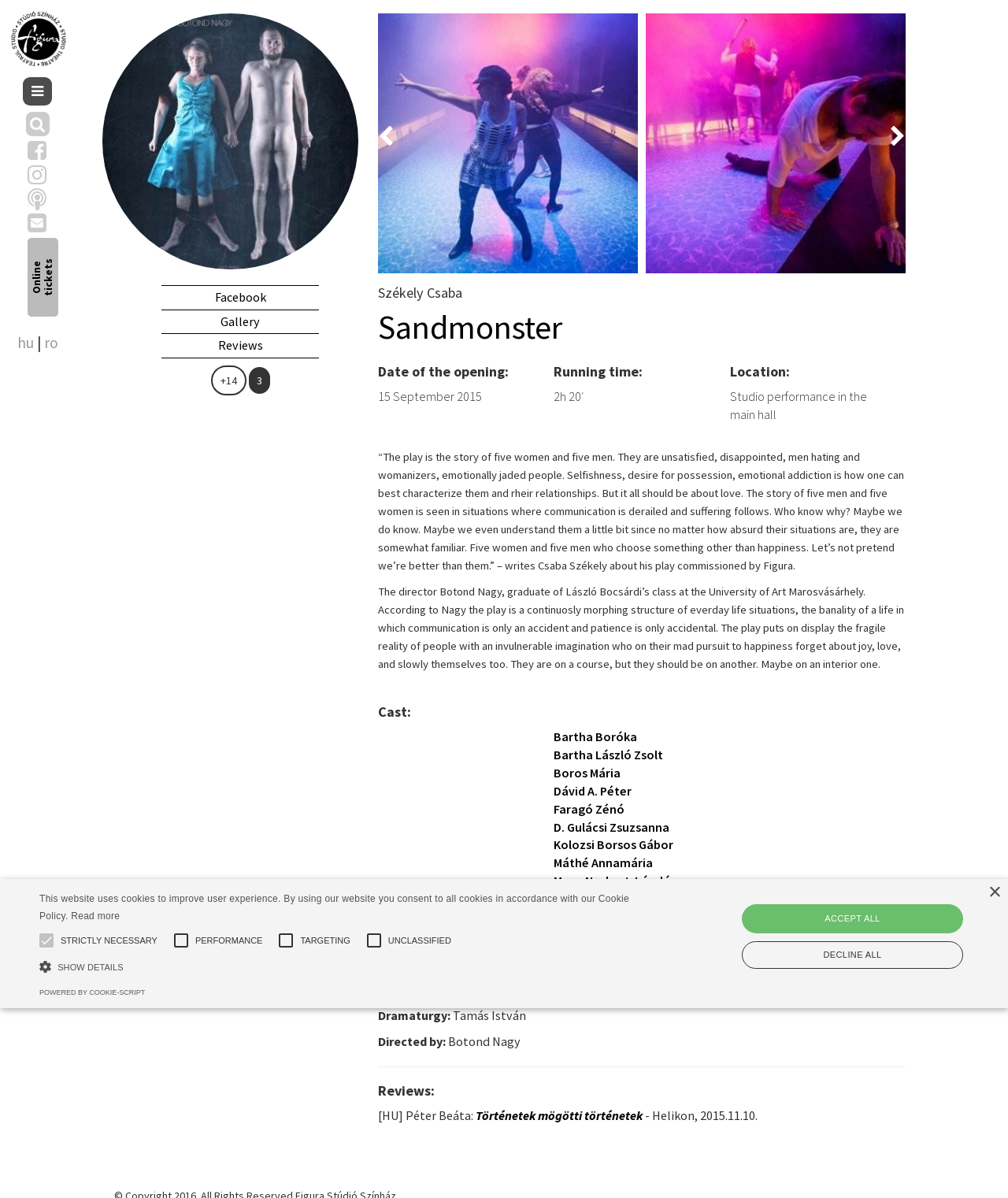From the details in the image, provide a thorough response to the question: How many actors are in the play?

The number of actors in the play can be found in the 'Cast' section, where 10 links to the actors' names are listed. These links are located in the middle of the webpage.